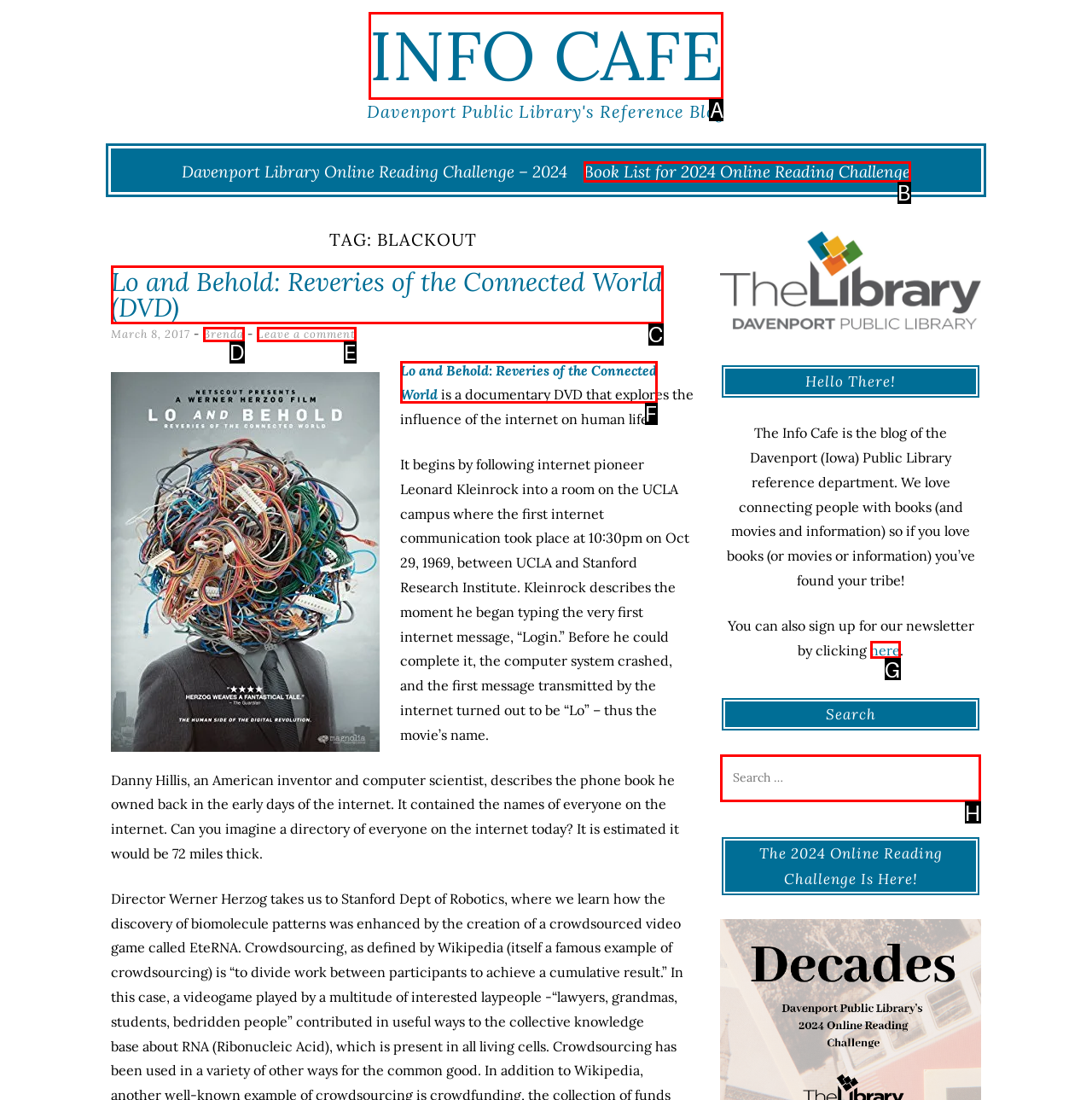Select the appropriate letter to fulfill the given instruction: Search for something
Provide the letter of the correct option directly.

H